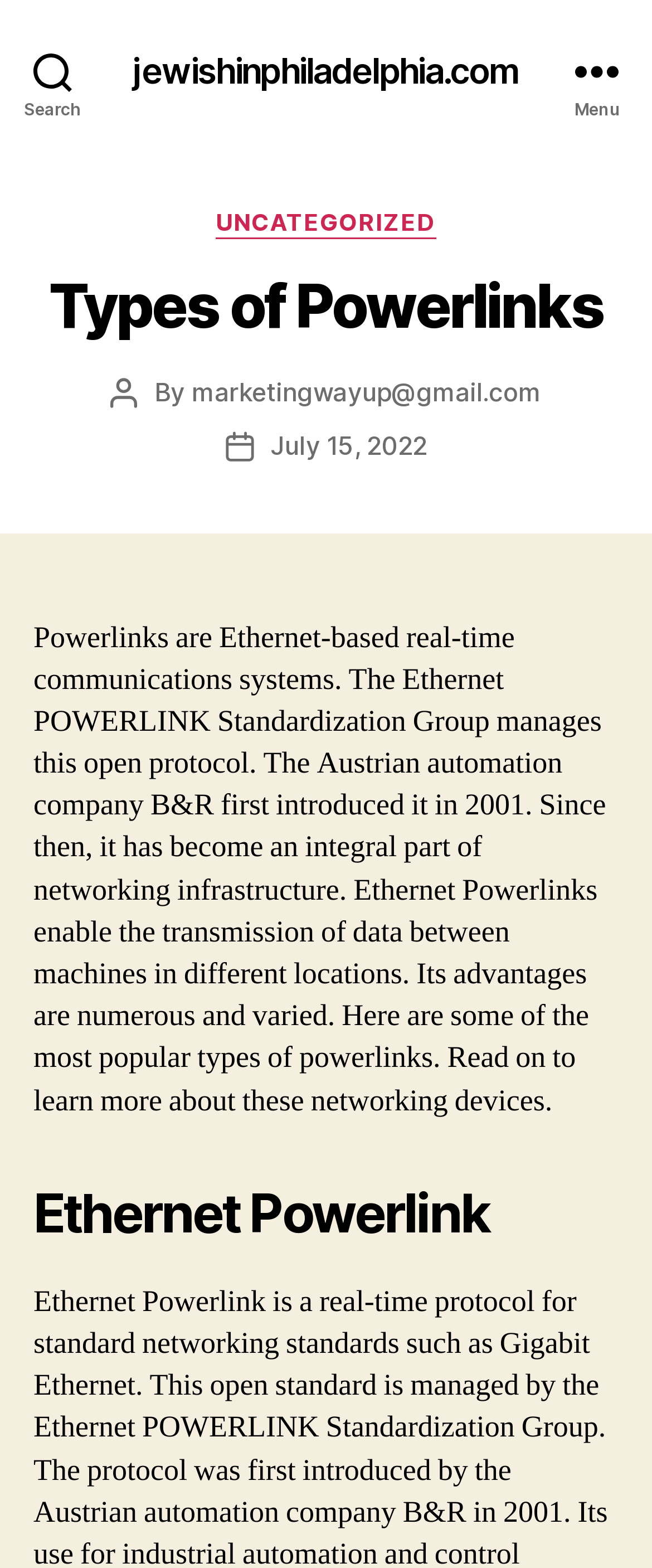What is the author of the article?
Can you give a detailed and elaborate answer to the question?

The author of the article can be found by looking at the 'Post author' section, which is located below the main heading 'Types of Powerlinks'. The author's email address is provided as a link, which is 'marketingwayup@gmail.com'.